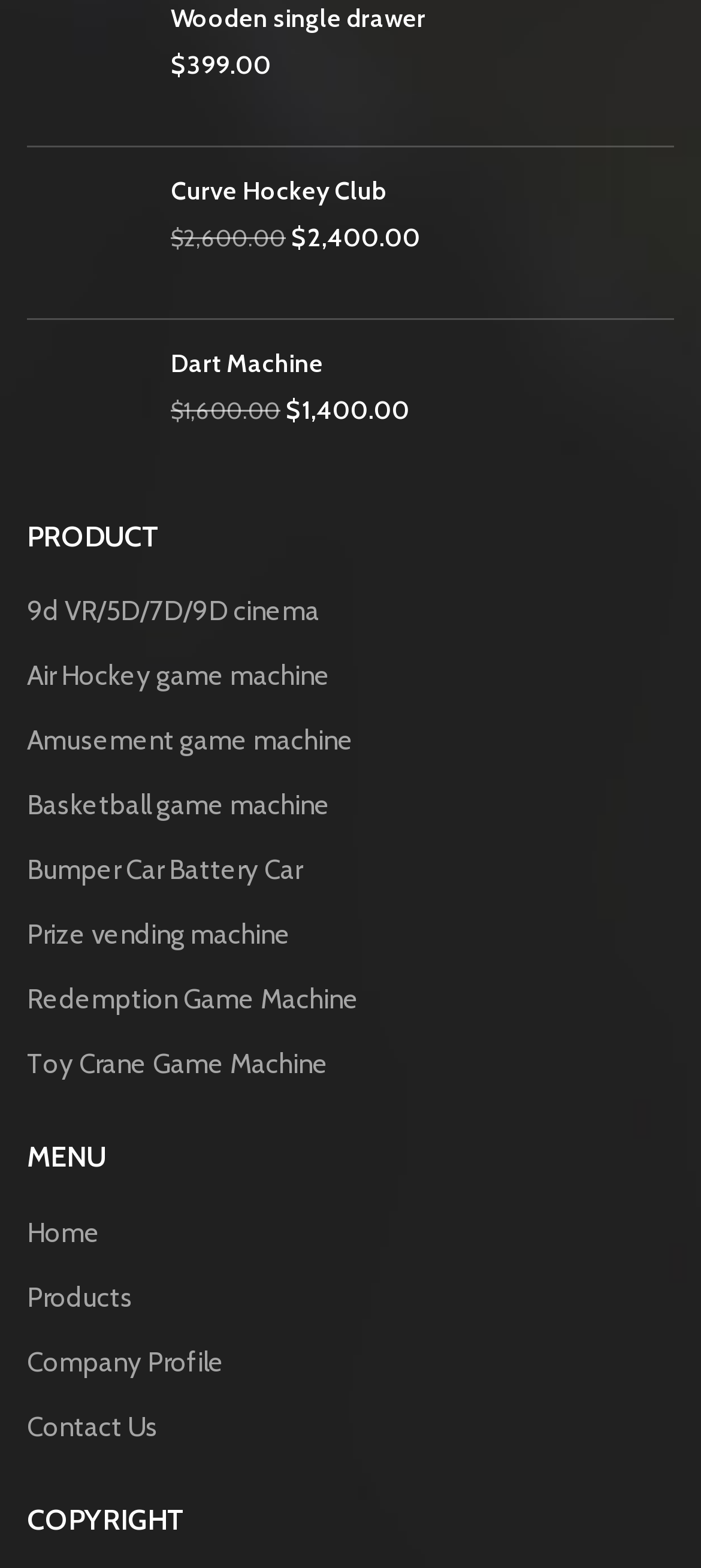Please specify the bounding box coordinates of the clickable section necessary to execute the following command: "Contact Us".

[0.038, 0.898, 0.231, 0.922]